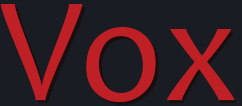Utilize the details in the image to thoroughly answer the following question: What is the aesthetic of the logo design?

The design of the logo reflects a contemporary aesthetic, suggesting a focus on innovation and engagement, which is evident in the modern and stylish font used in the logo.